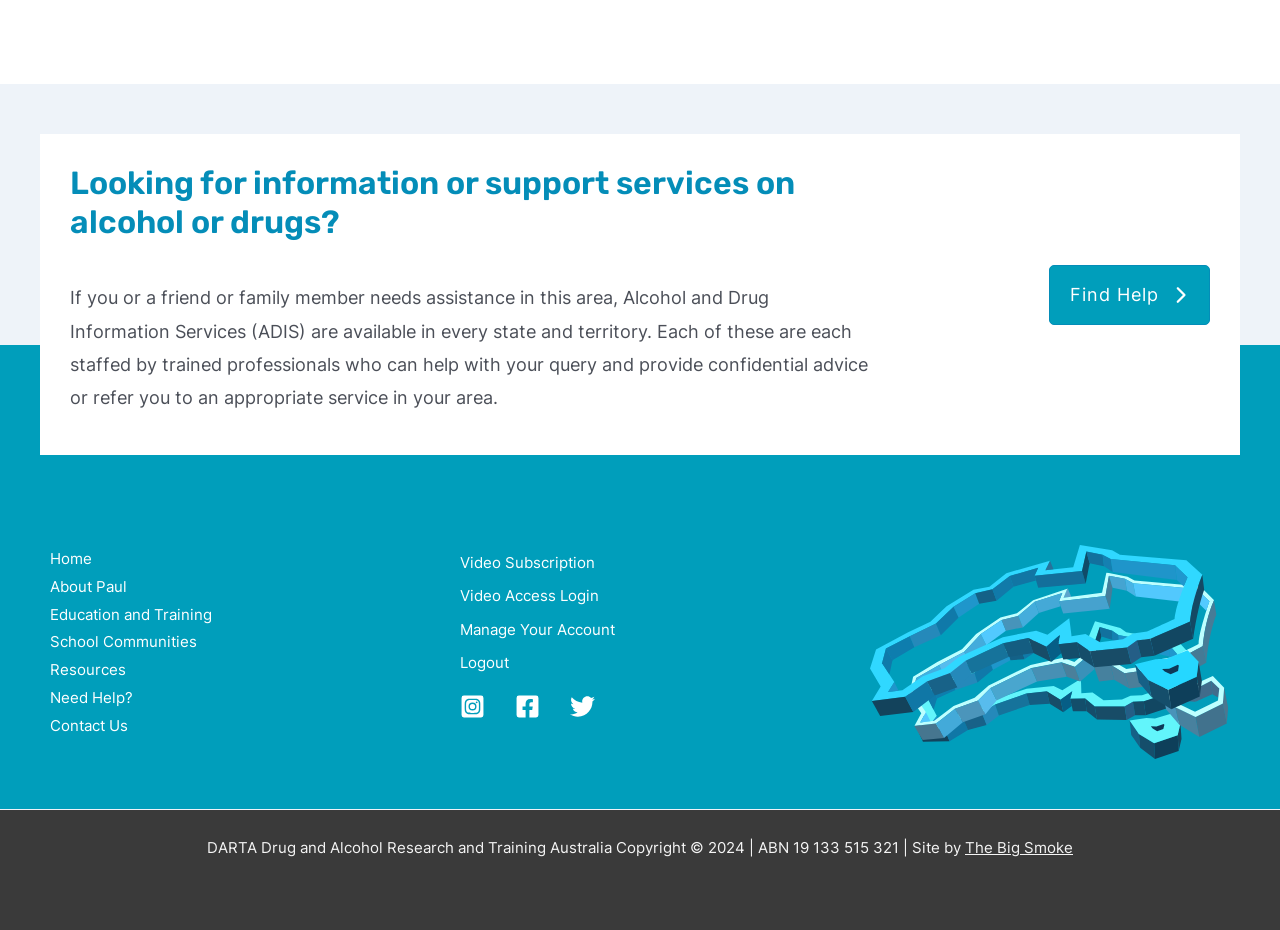Please specify the bounding box coordinates for the clickable region that will help you carry out the instruction: "Login to video access".

[0.359, 0.63, 0.468, 0.651]